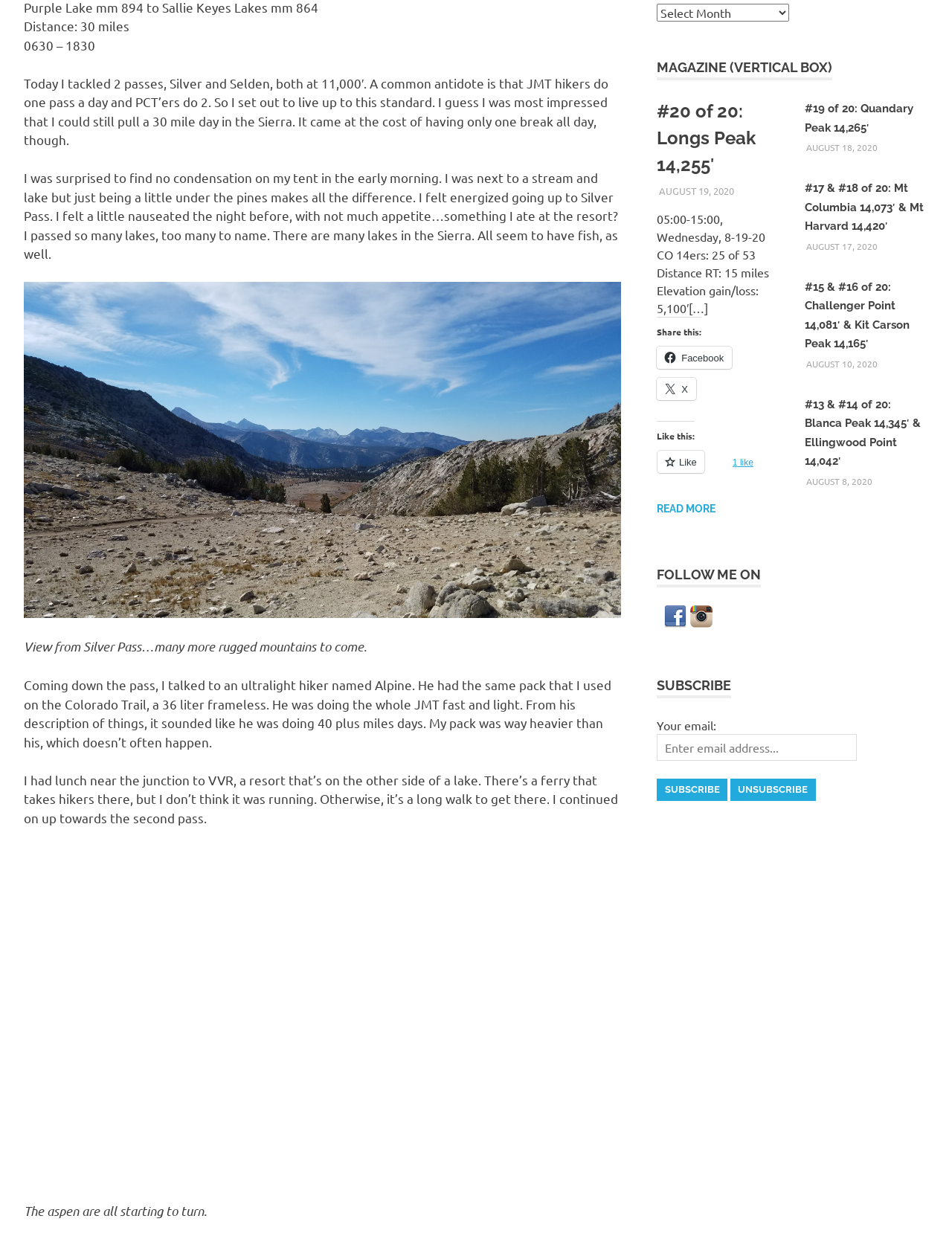Locate and provide the bounding box coordinates for the HTML element that matches this description: "X".

[0.69, 0.306, 0.731, 0.324]